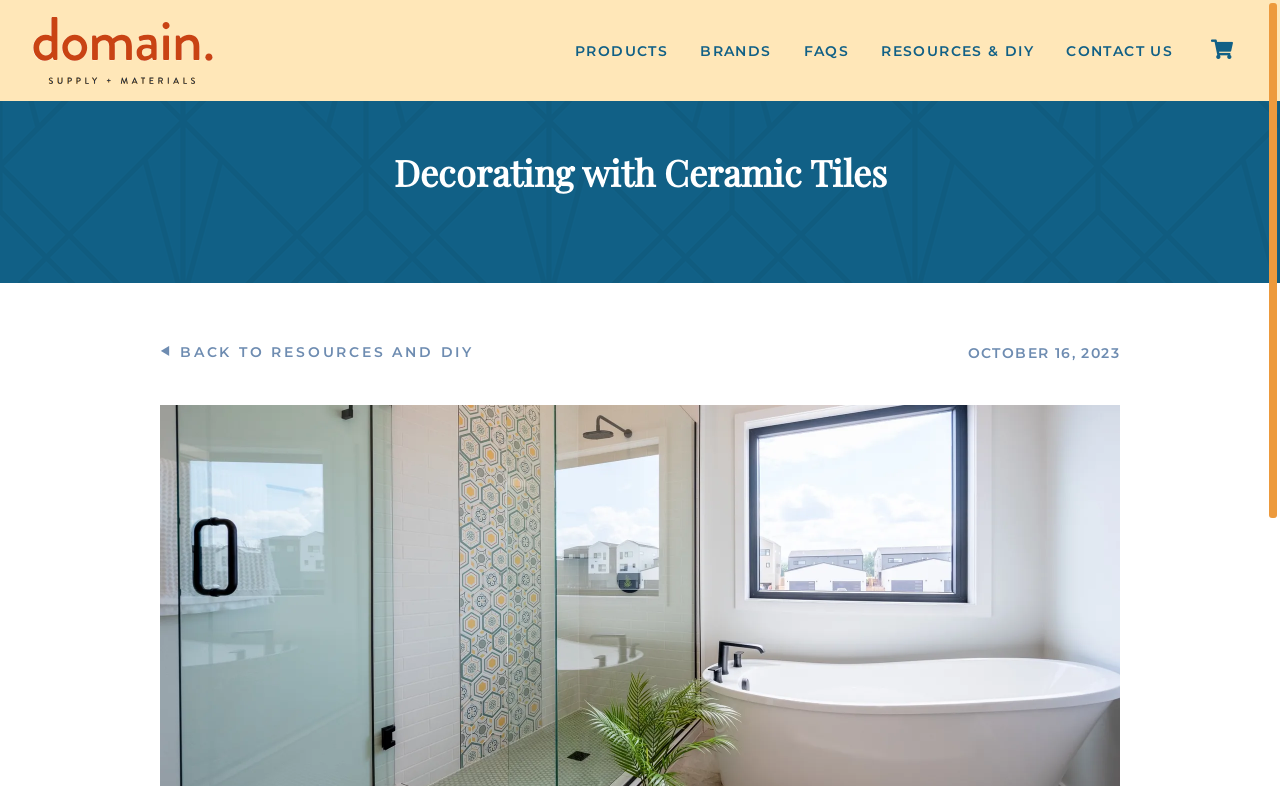What is the logo of Domain Supply & Materials?
Based on the image, provide your answer in one word or phrase.

Image